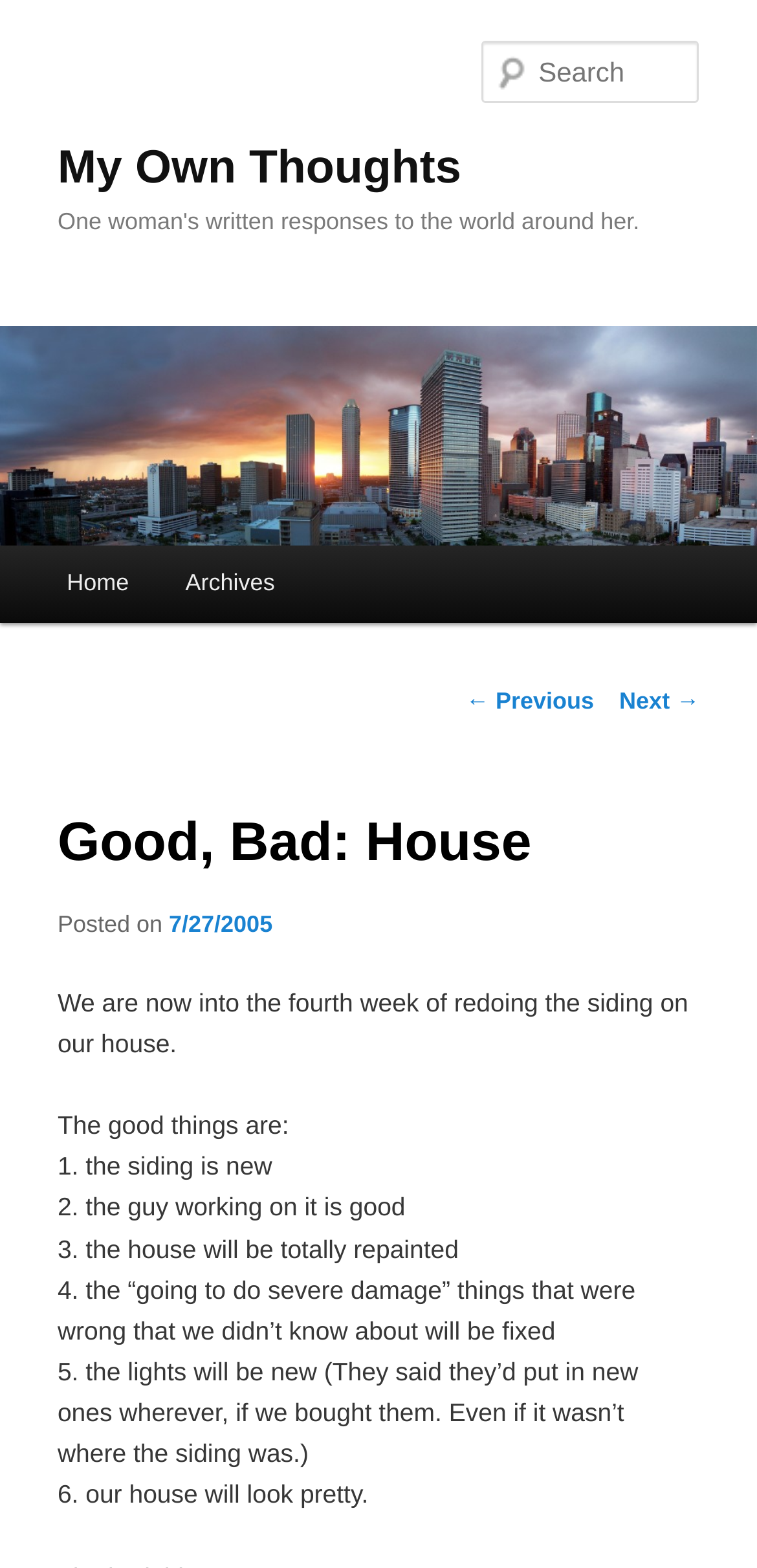Based on the element description Next →, identify the bounding box coordinates for the UI element. The coordinates should be in the format (top-left x, top-left y, bottom-right x, bottom-right y) and within the 0 to 1 range.

[0.818, 0.438, 0.924, 0.455]